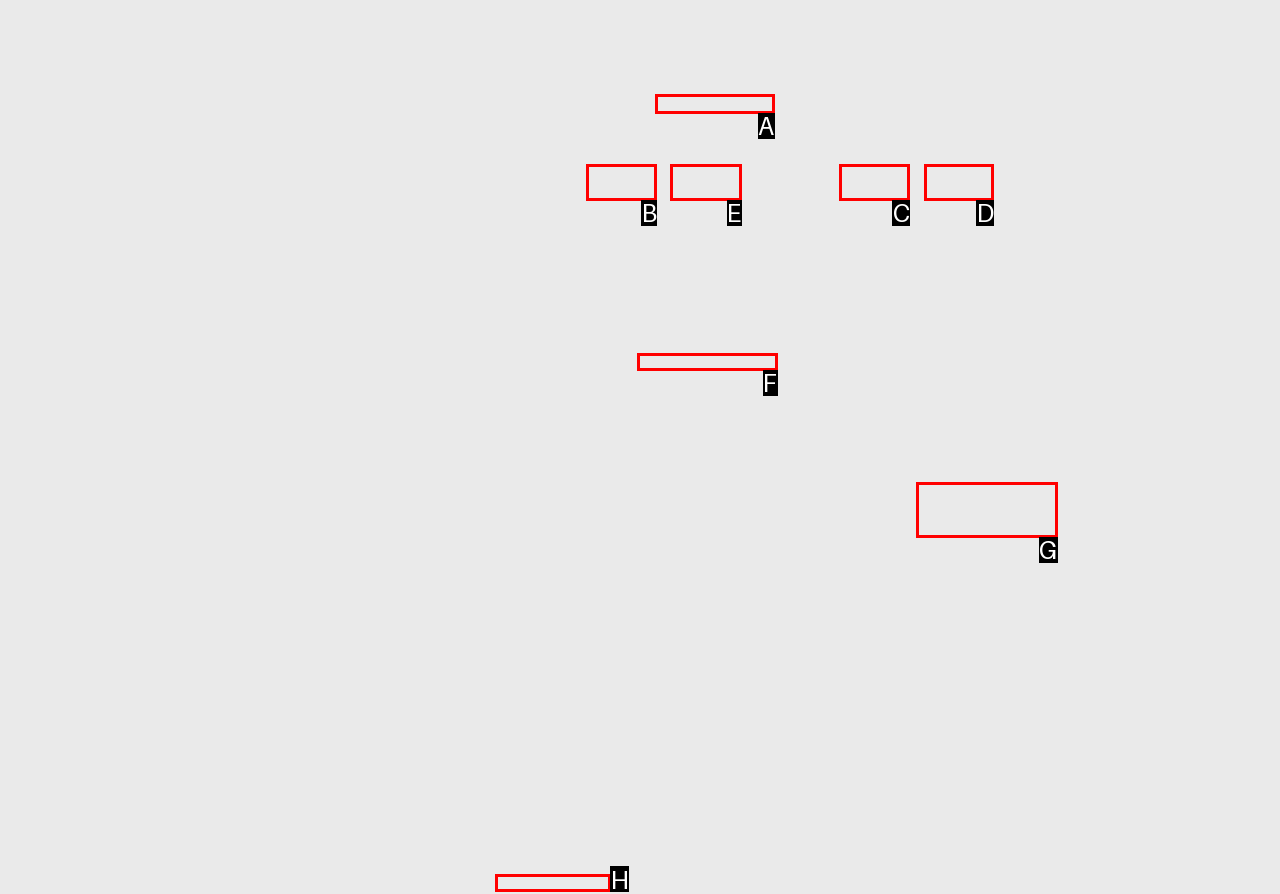Determine the appropriate lettered choice for the task: Share on WhatsApp. Reply with the correct letter.

E